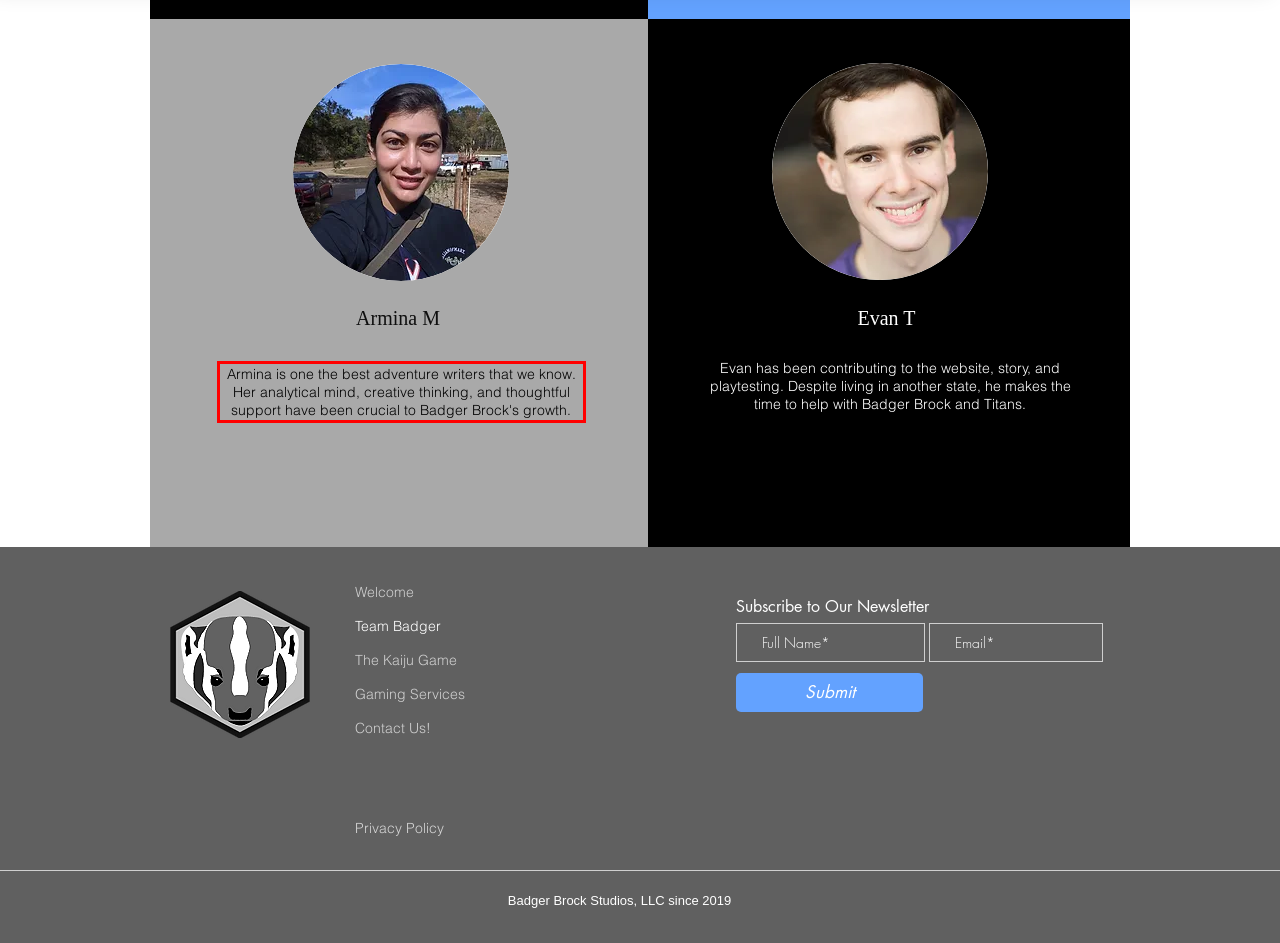Please examine the screenshot of the webpage and read the text present within the red rectangle bounding box.

Armina is one the best adventure writers that we know. Her analytical mind, creative thinking, and thoughtful support have been crucial to Badger Brock's growth.